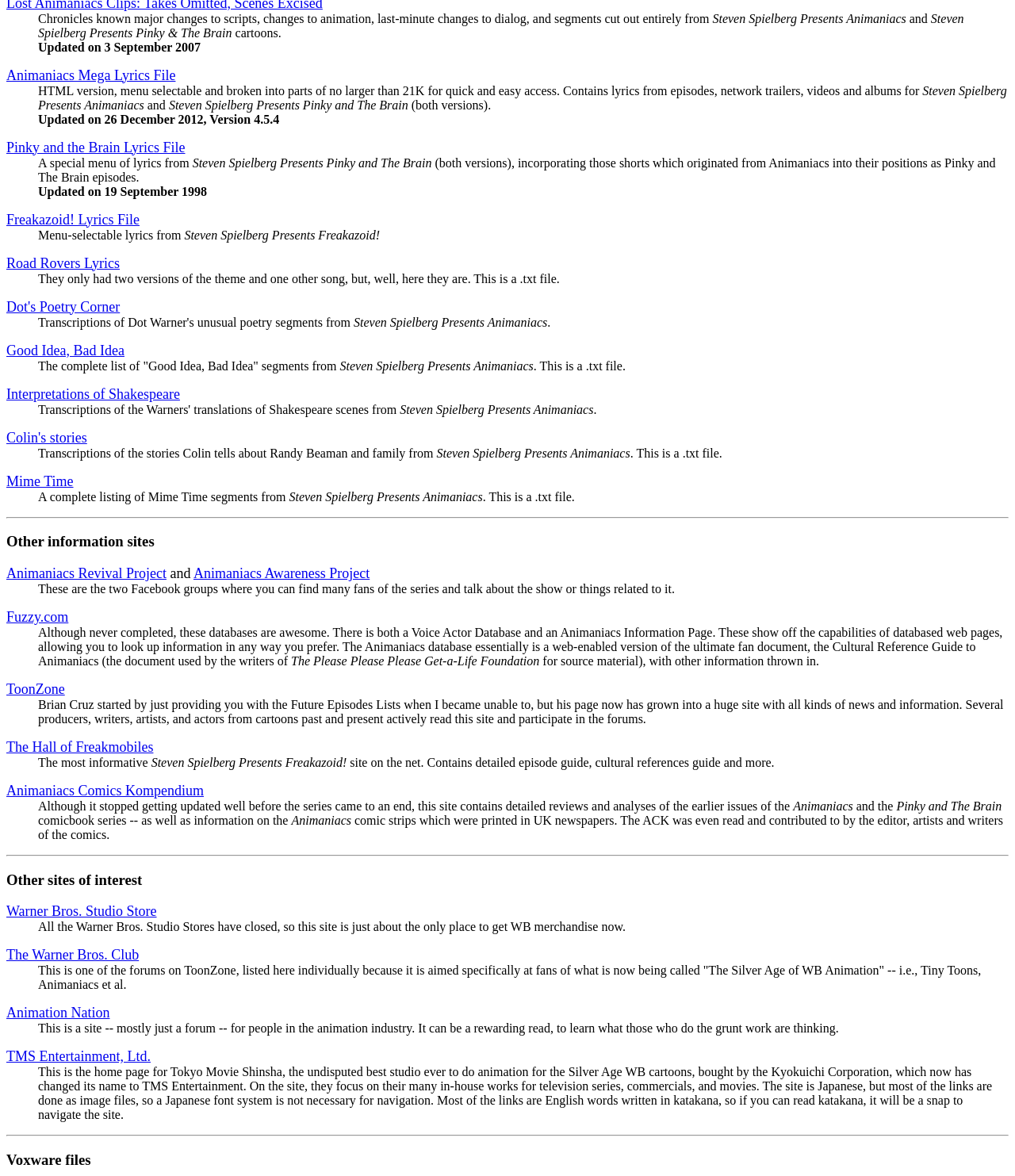Please provide a comprehensive answer to the question based on the screenshot: How many lyrics files are available on this webpage?

By examining the links on the webpage, I count five lyrics files available: Animaniacs Mega Lyrics File, Pinky and the Brain Lyrics File, Freakazoid! Lyrics File, Road Rovers Lyrics, and Dot's Poetry Corner.